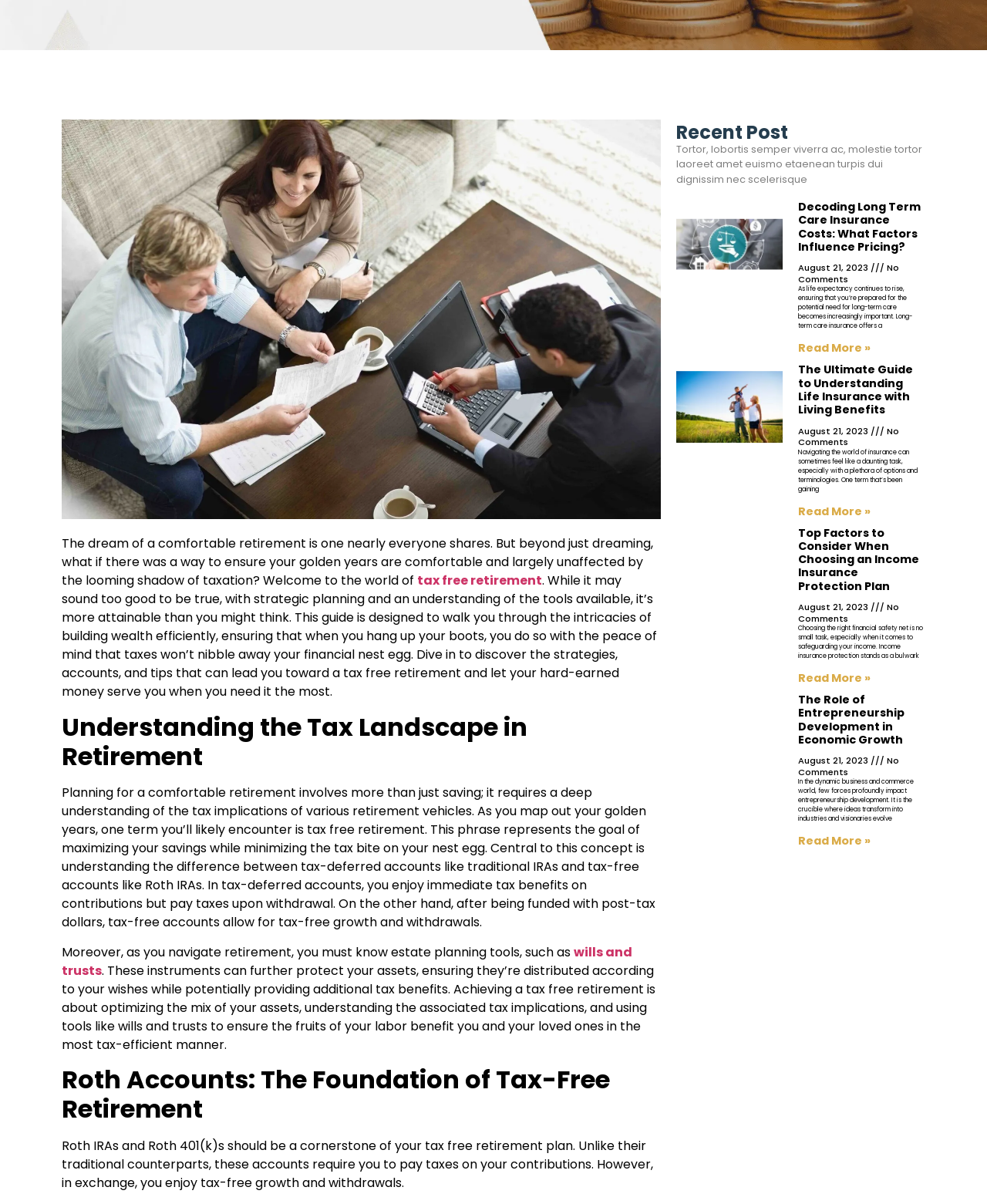Identify the bounding box for the described UI element. Provide the coordinates in (top-left x, top-left y, bottom-right x, bottom-right y) format with values ranging from 0 to 1: Read More »

[0.809, 0.692, 0.882, 0.705]